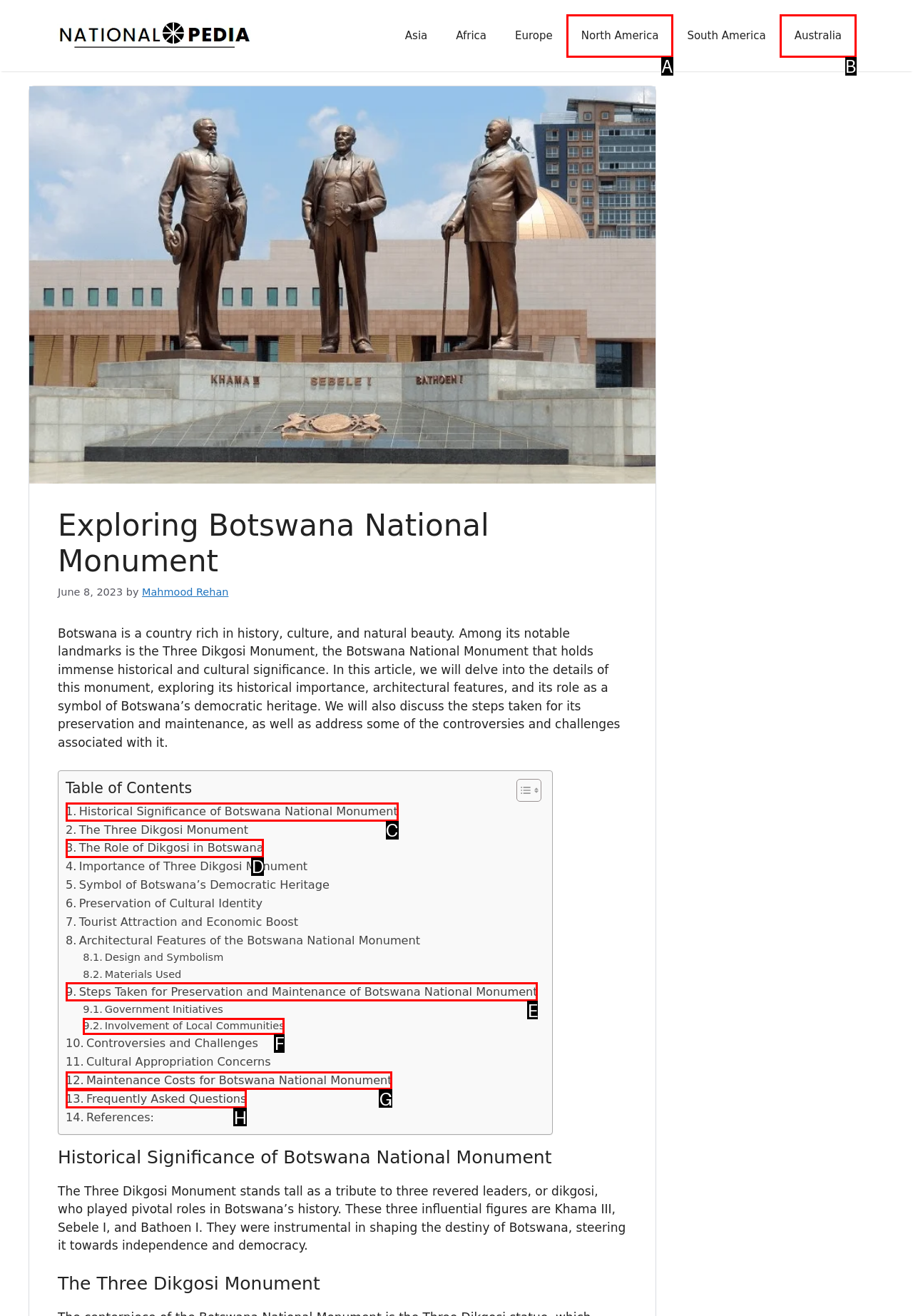Determine the appropriate lettered choice for the task: Read about Historical Significance of Botswana National Monument. Reply with the correct letter.

C